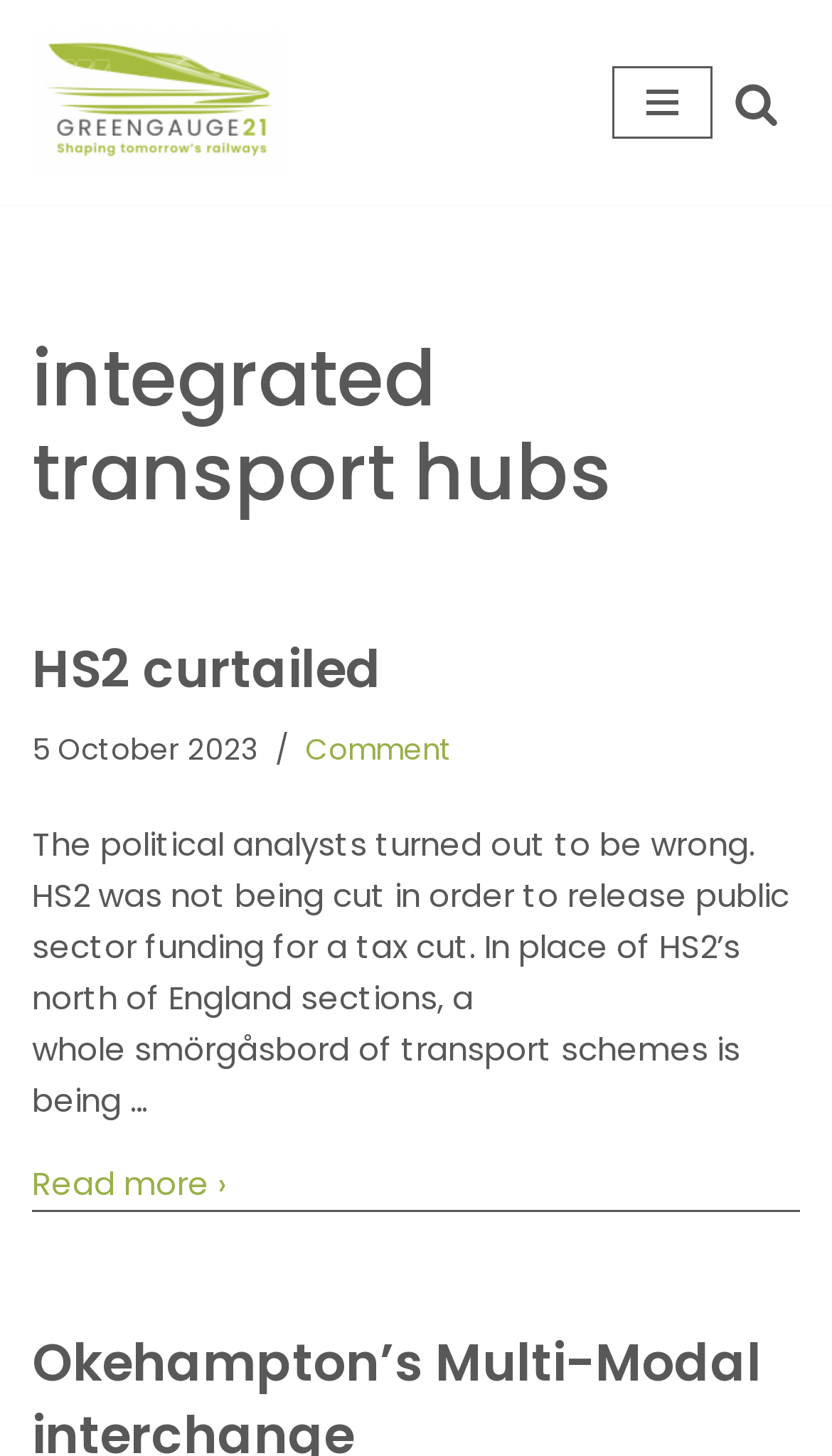Give a comprehensive overview of the webpage, including key elements.

The webpage is about integrated transport hubs, specifically discussing HS2 curtailed. At the top left, there is a link to "Skip to content". Next to it, on the top center, is a link to "Greengauge 21 Shaping tomorrow's railway". On the top right, there is a button for the navigation menu and a link to "Search" accompanied by an image.

Below these top elements, there is a heading that reads "integrated transport hubs" spanning across the page. Underneath, there is an article section that takes up most of the page. Within this section, there is a heading "HS2 curtailed" followed by a link to the same title. Below this, there is a time stamp indicating the date "5 October 2023". 

To the right of the time stamp, there is a link to "Comment". The main content of the article is a paragraph of text that discusses how HS2 was not cut to release public sector funding for a tax cut, but instead, a variety of transport schemes are being proposed. At the end of the article, there is a link to "Read more" about "HS2 curtailed".